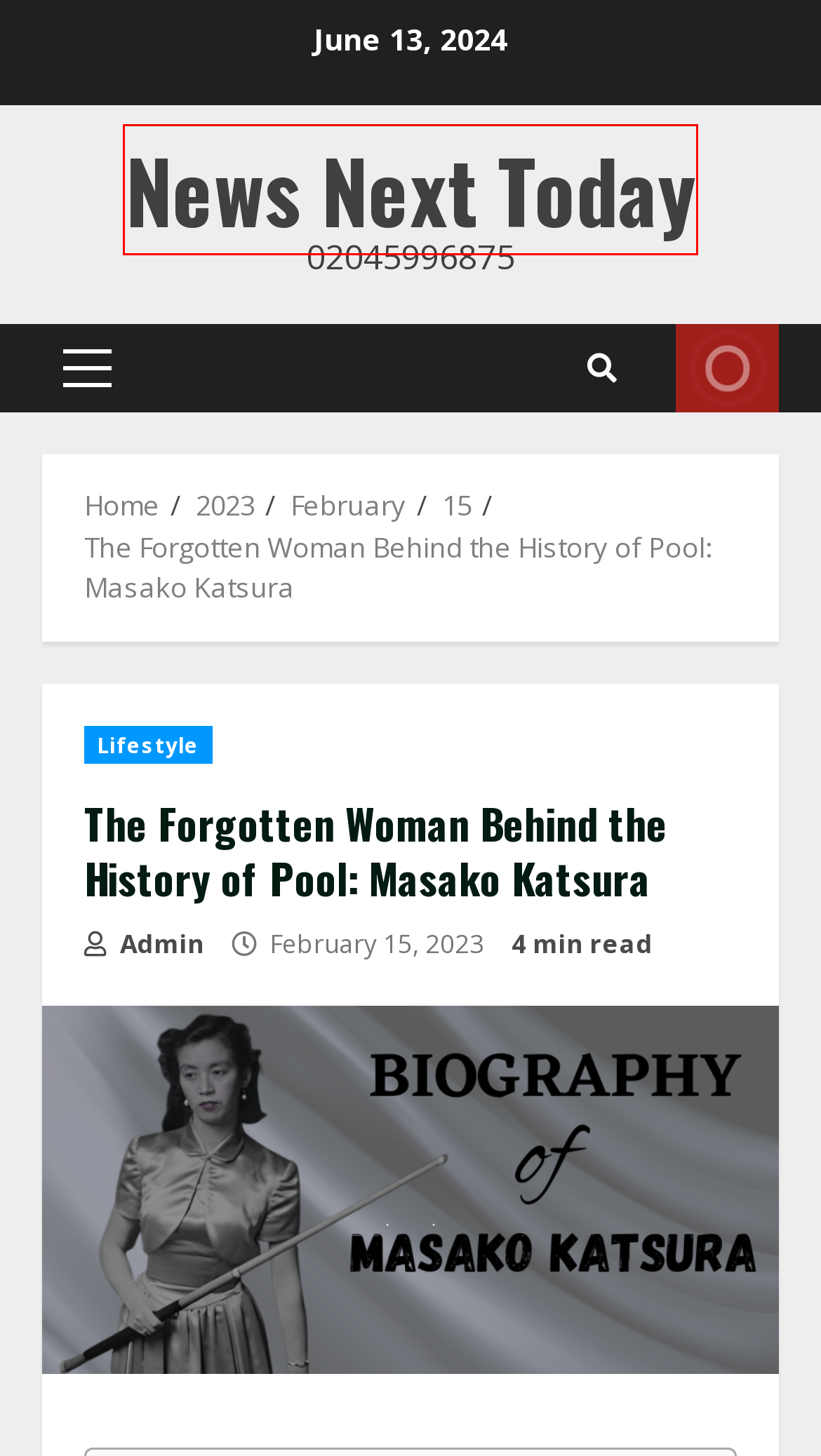You have a screenshot of a webpage with a red bounding box around a UI element. Determine which webpage description best matches the new webpage that results from clicking the element in the bounding box. Here are the candidates:
A. Admin - News Next Today
B. Unlocking the Best IAS Coaching in Delhi: Your Path to Success - News Next Today
C. Masako Katsura - News Next Today
D. 6 Must-Have Ethnic Wear Essentials Every Woman Should Own - News Next Today
E. News Next Today - 02045996875
F. Lifestyle - News Next Today
G. February, 2023 - News Next Today
H. 2023 - News Next Today

E